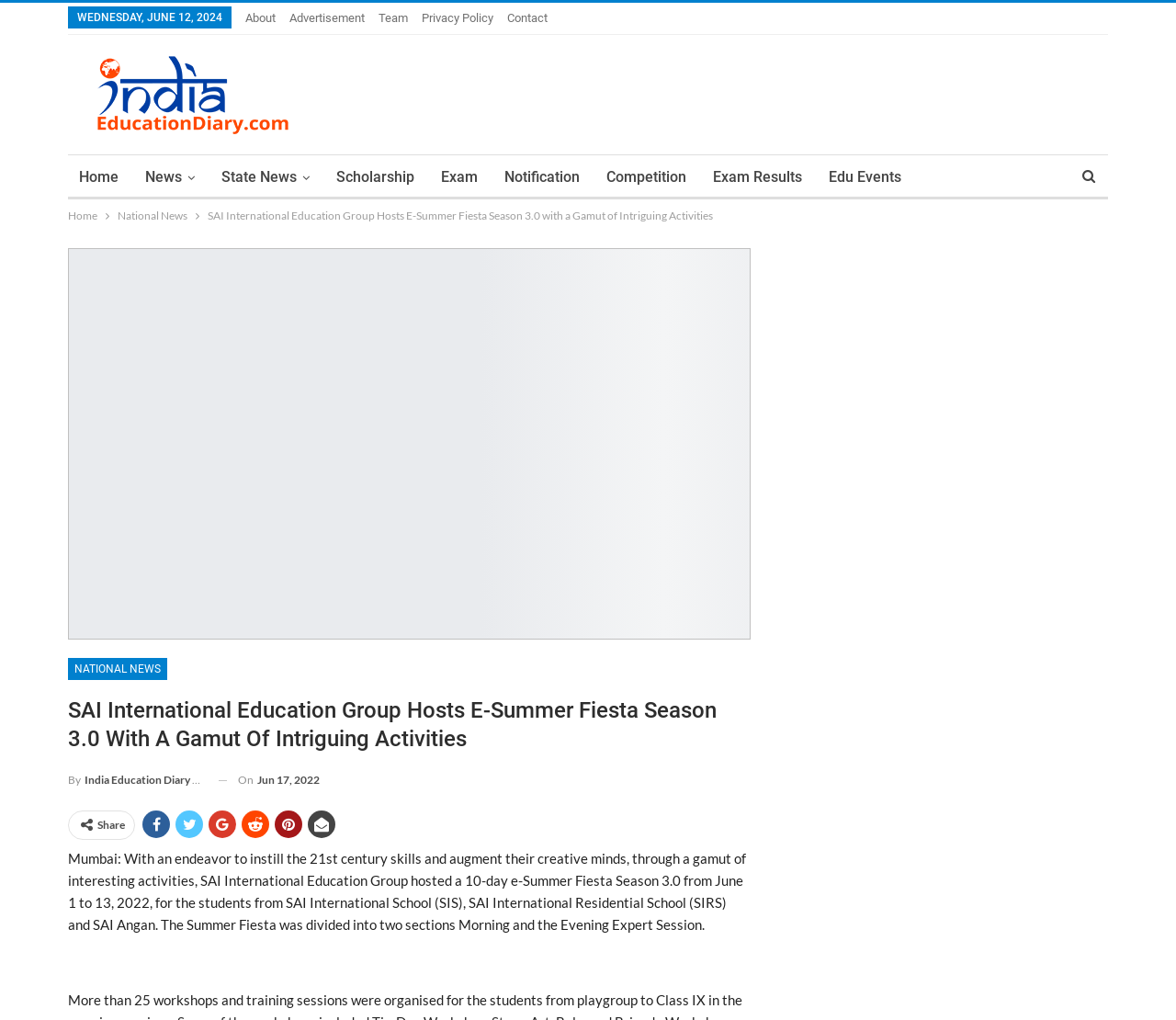Based on the element description Exam, identify the bounding box of the UI element in the given webpage screenshot. The coordinates should be in the format (top-left x, top-left y, bottom-right x, bottom-right y) and must be between 0 and 1.

[0.366, 0.152, 0.416, 0.195]